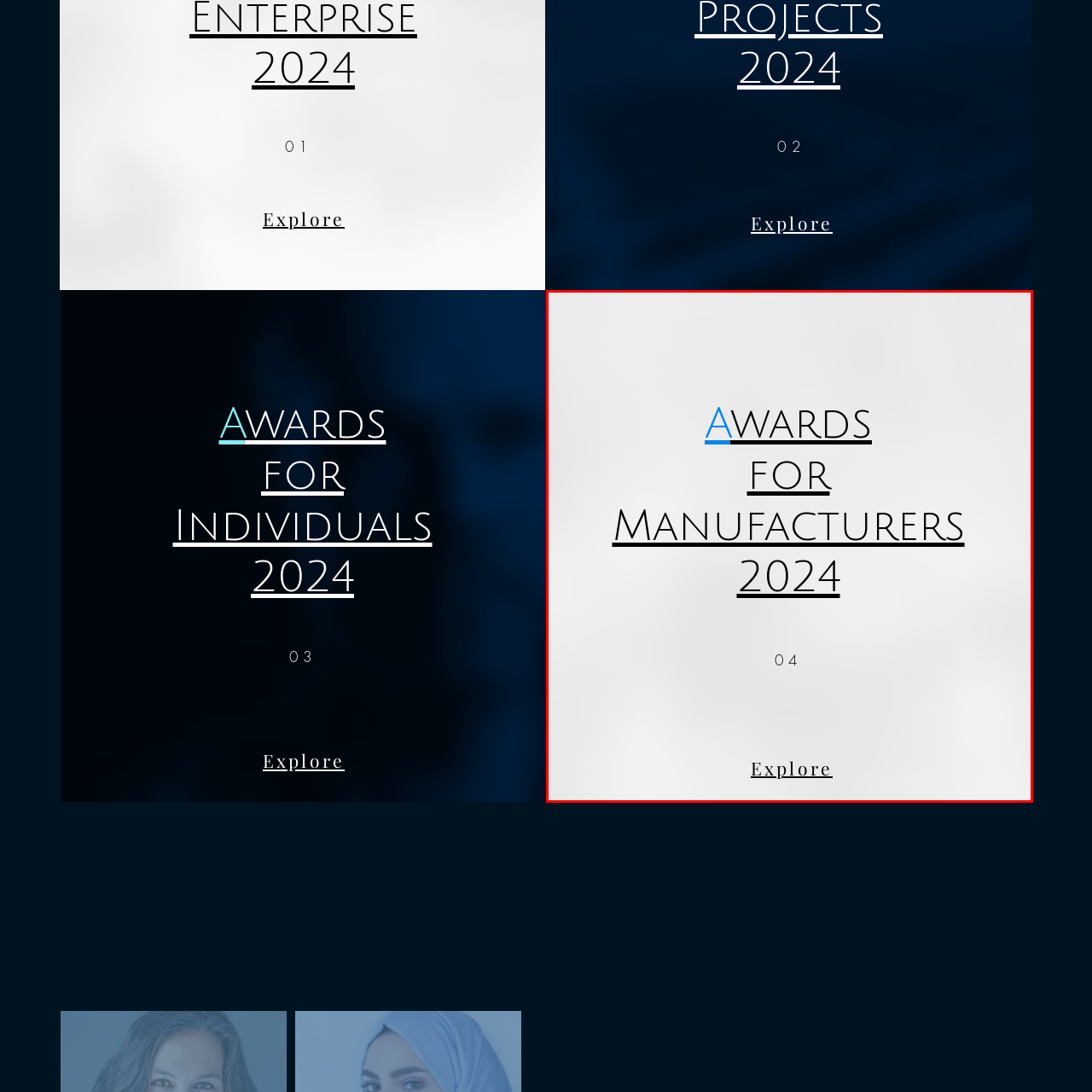Carefully analyze the image within the red boundary and describe it extensively.

The image features a stylish and modern design for the "Awards for Manufacturers 2024." Prominently displayed at the center, the title is crafted in a clean, bold font, with the word "AWARDS" highlighted in blue to capture attention. Below the title, the year "2024" and the number "04" are presented in a minimalist style, enhancing the overall contemporary aesthetic. At the bottom, a link labeled "Explore" invites viewers to delve deeper into the content related to these prestigious awards. The background is subtle, allowing the text to stand out, and emphasizes the significance of the event in the context of excellence in manufacturing for the year ahead.